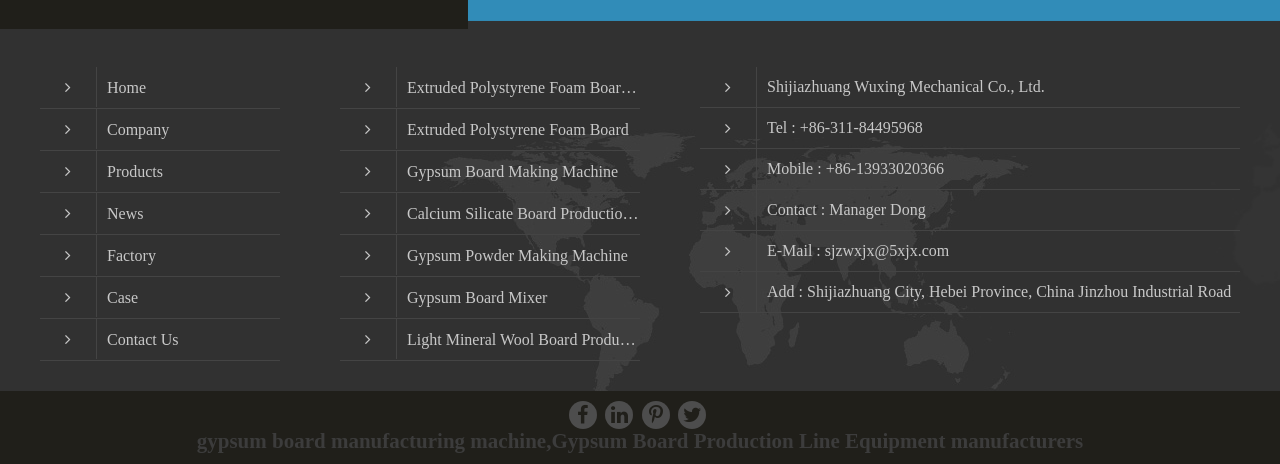Identify the bounding box of the HTML element described here: "Gypsum Board Mixer". Provide the coordinates as four float numbers between 0 and 1: [left, top, right, bottom].

[0.266, 0.597, 0.5, 0.685]